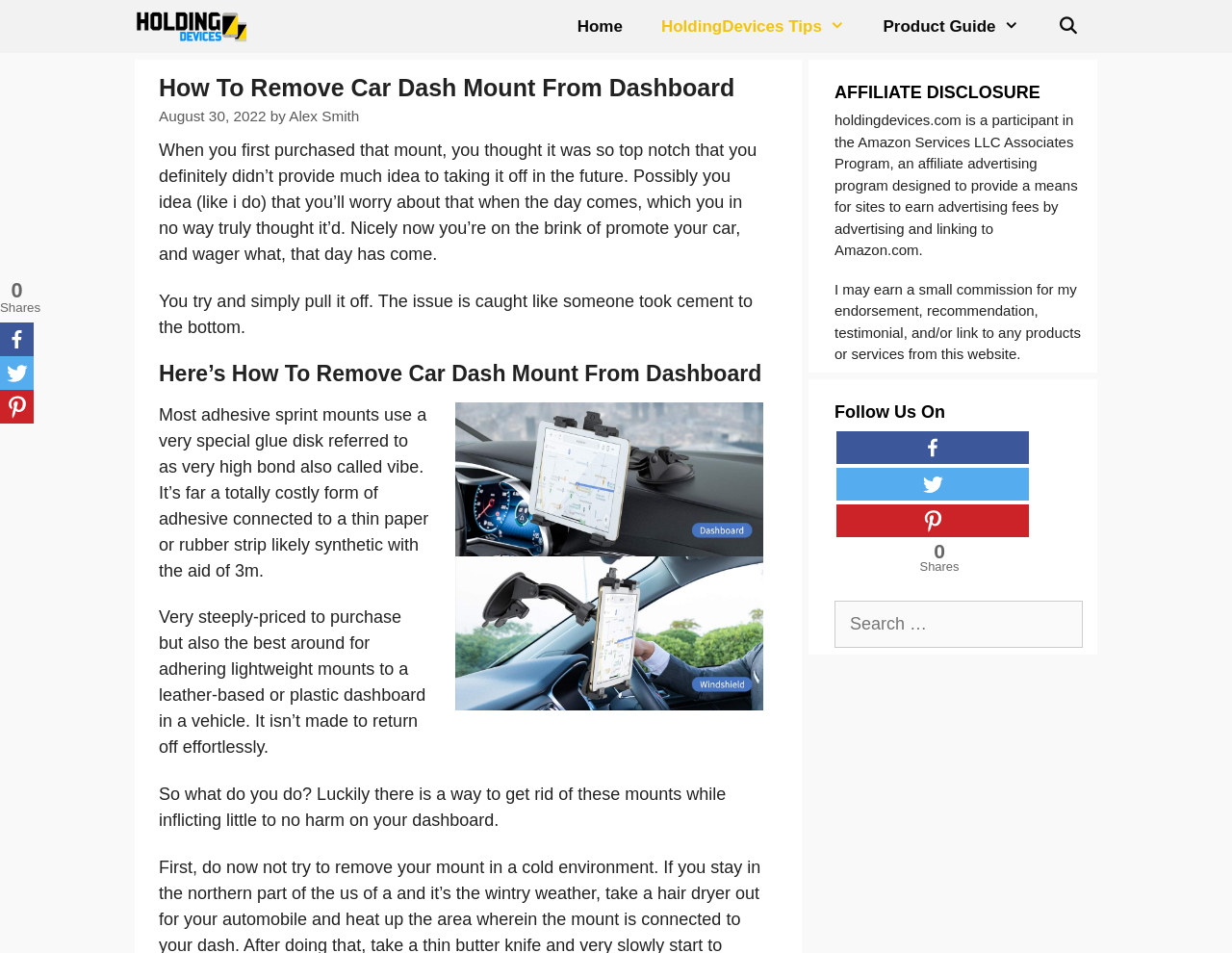What is the type of glue used in adhesive sprint mounts?
Use the information from the image to give a detailed answer to the question.

The type of glue used in adhesive sprint mounts is mentioned in the article as 'very high bond', also known as 'vibe', which is a special glue disk used to adhere lightweight mounts to a leather-based or plastic dashboard in a vehicle.